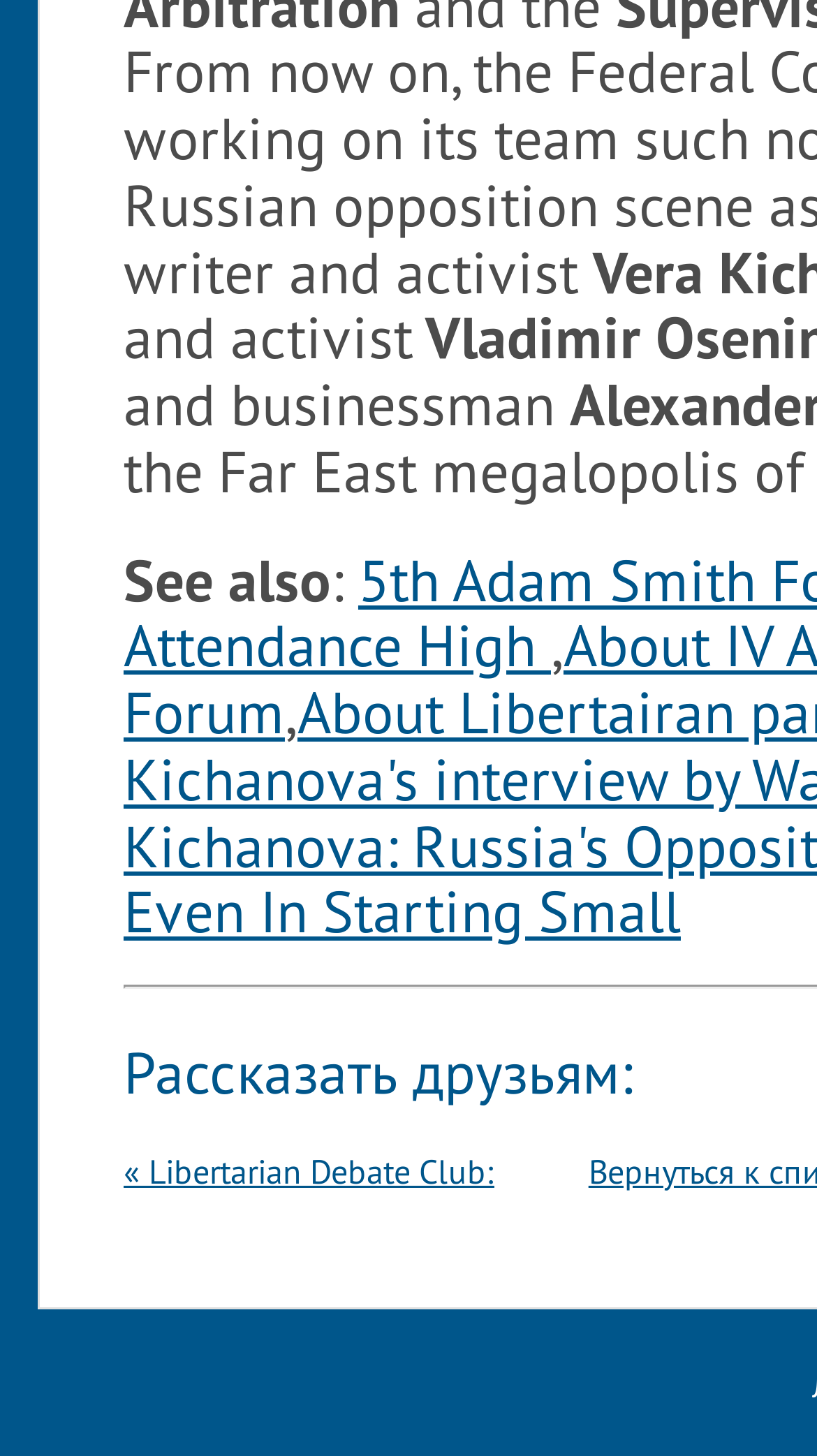Locate the bounding box of the UI element described by: "« Libertarian Debate Club: Li..." in the given webpage screenshot.

[0.151, 0.783, 0.644, 0.826]